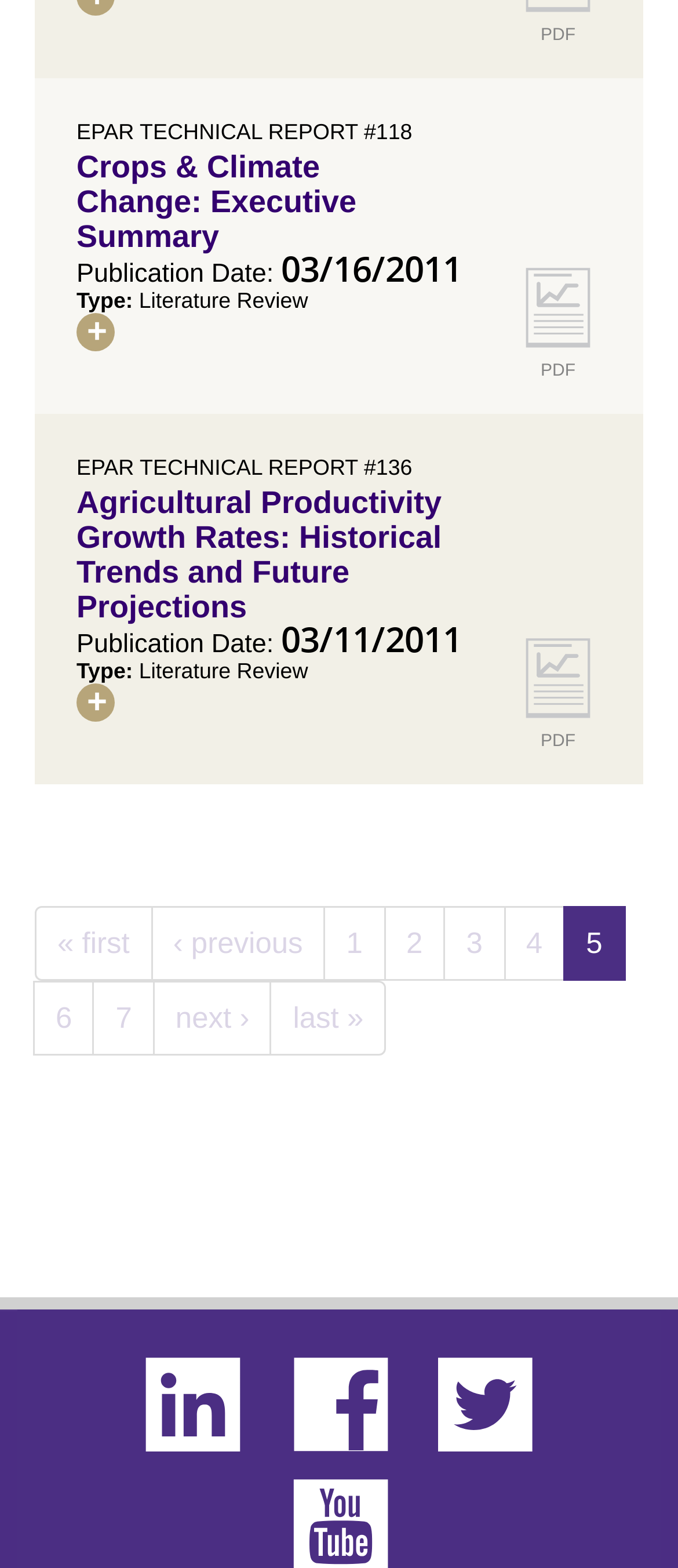Pinpoint the bounding box coordinates of the clickable area necessary to execute the following instruction: "Go to page 2". The coordinates should be given as four float numbers between 0 and 1, namely [left, top, right, bottom].

[0.566, 0.578, 0.657, 0.626]